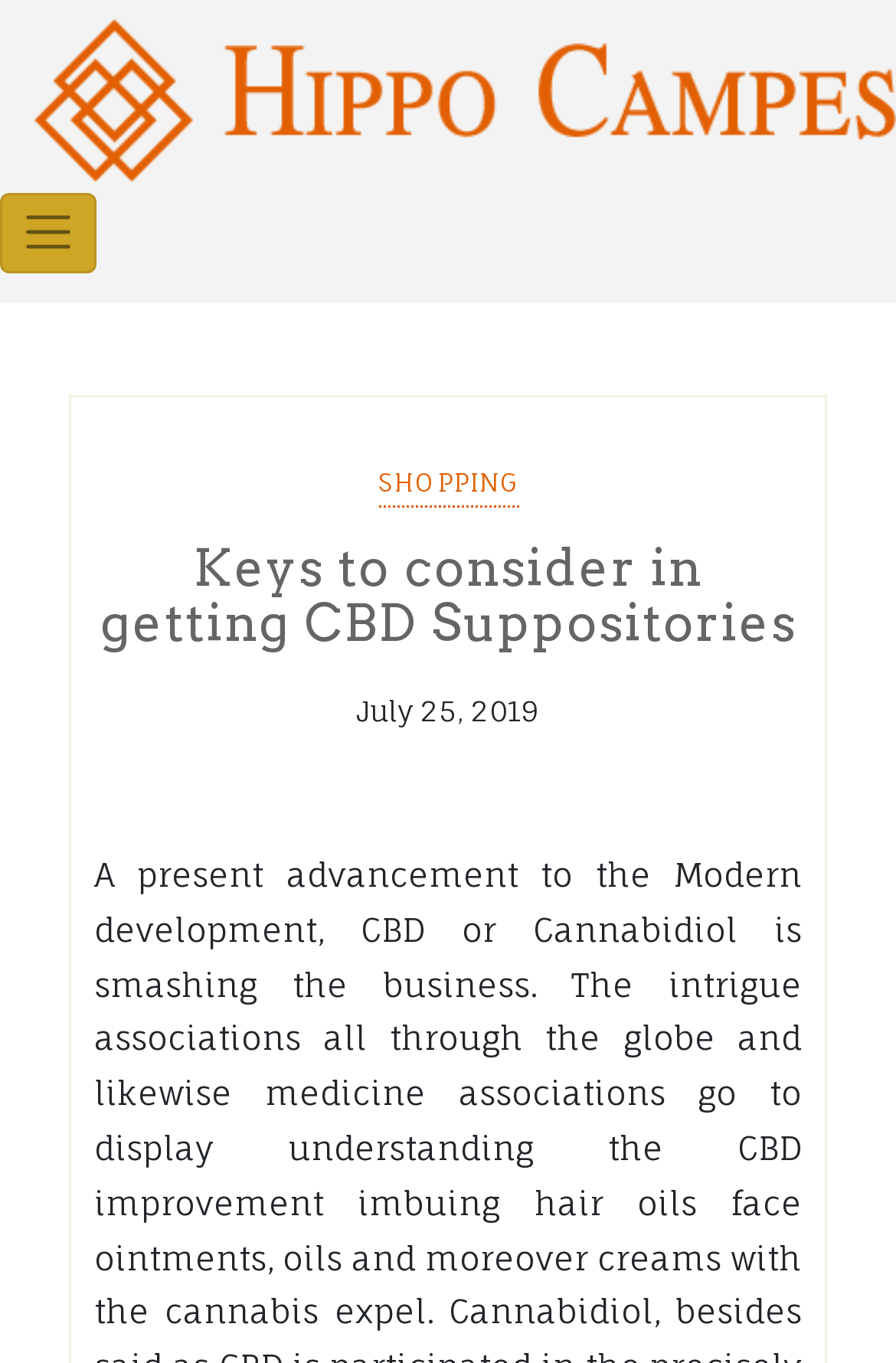Provide an in-depth description of the elements and layout of the webpage.

The webpage appears to be an article or blog post about CBD suppositories. At the top left corner, there is a logo or image of "Hippo Campes" accompanied by a link with the same name. Below the logo, there is an empty button. 

On the top right side, there is a link labeled "SHOPPING". The main heading "Keys to consider in getting CBD Suppositories" is centered and located below the logo and the button. 

Under the main heading, there is a date "July 25, 2019" positioned to the right. There is also a non-breaking space character, which is likely used for formatting purposes, located to the left of the date.